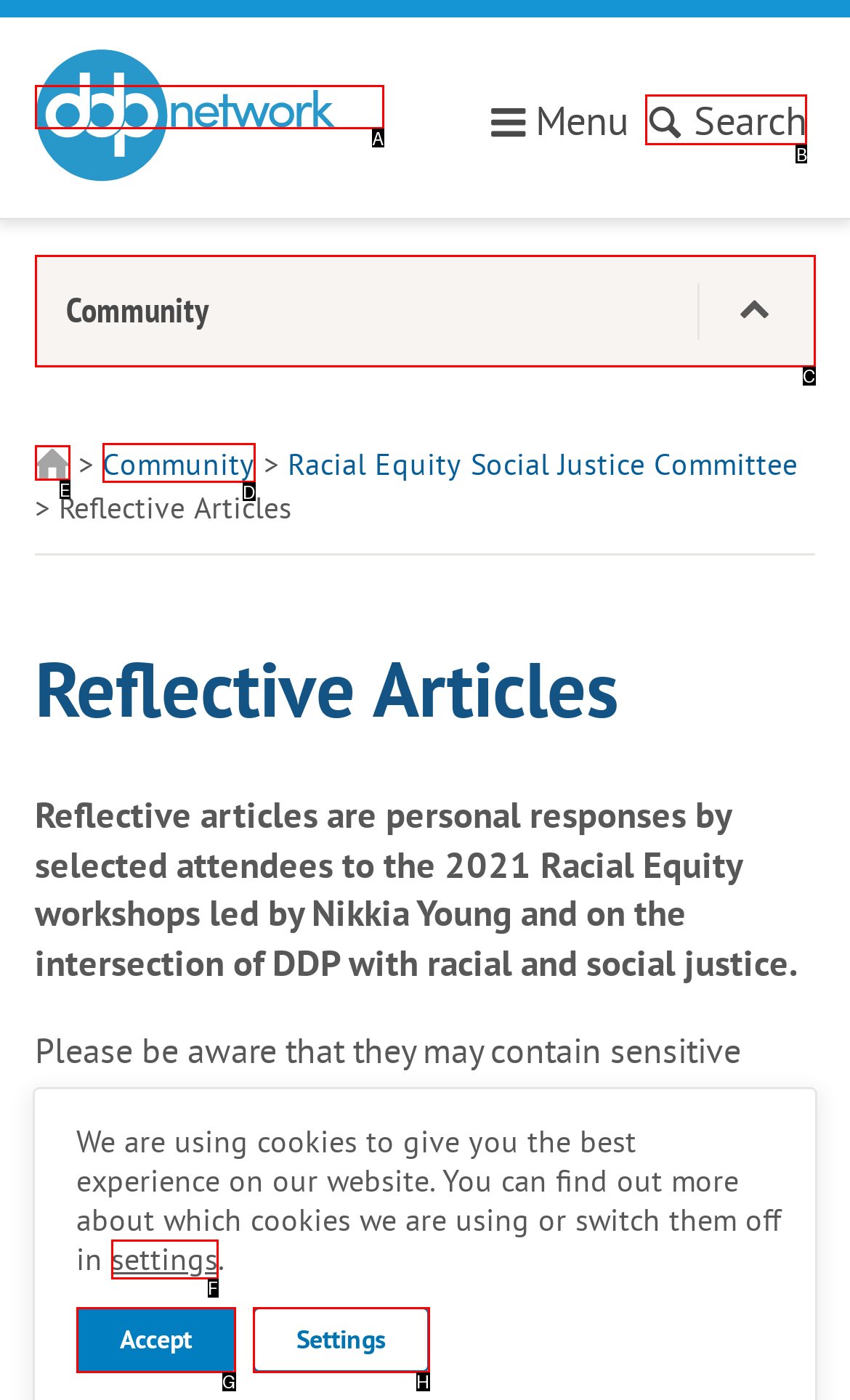Identify the matching UI element based on the description: Settings
Reply with the letter from the available choices.

H